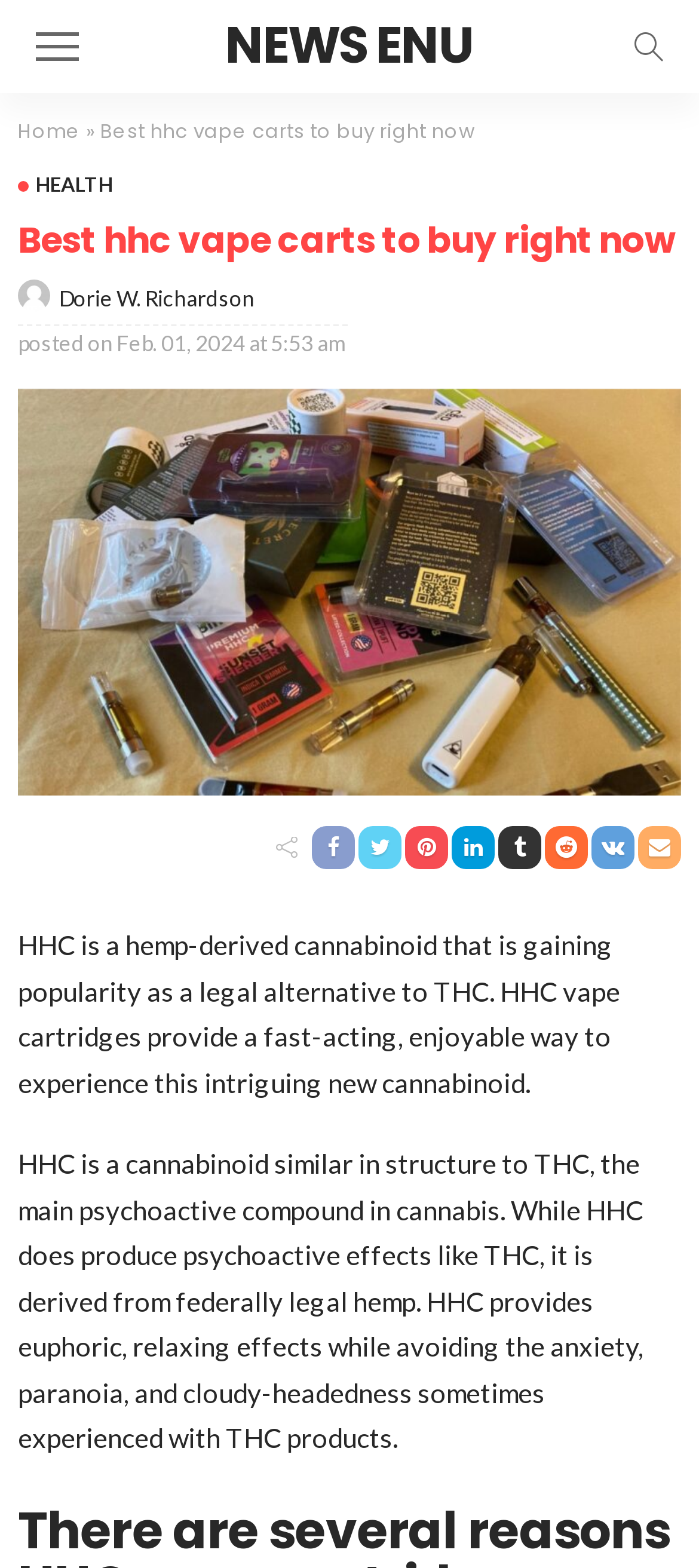Identify the bounding box coordinates of the clickable section necessary to follow the following instruction: "Share the article on social media". The coordinates should be presented as four float numbers from 0 to 1, i.e., [left, top, right, bottom].

[0.446, 0.527, 0.508, 0.554]